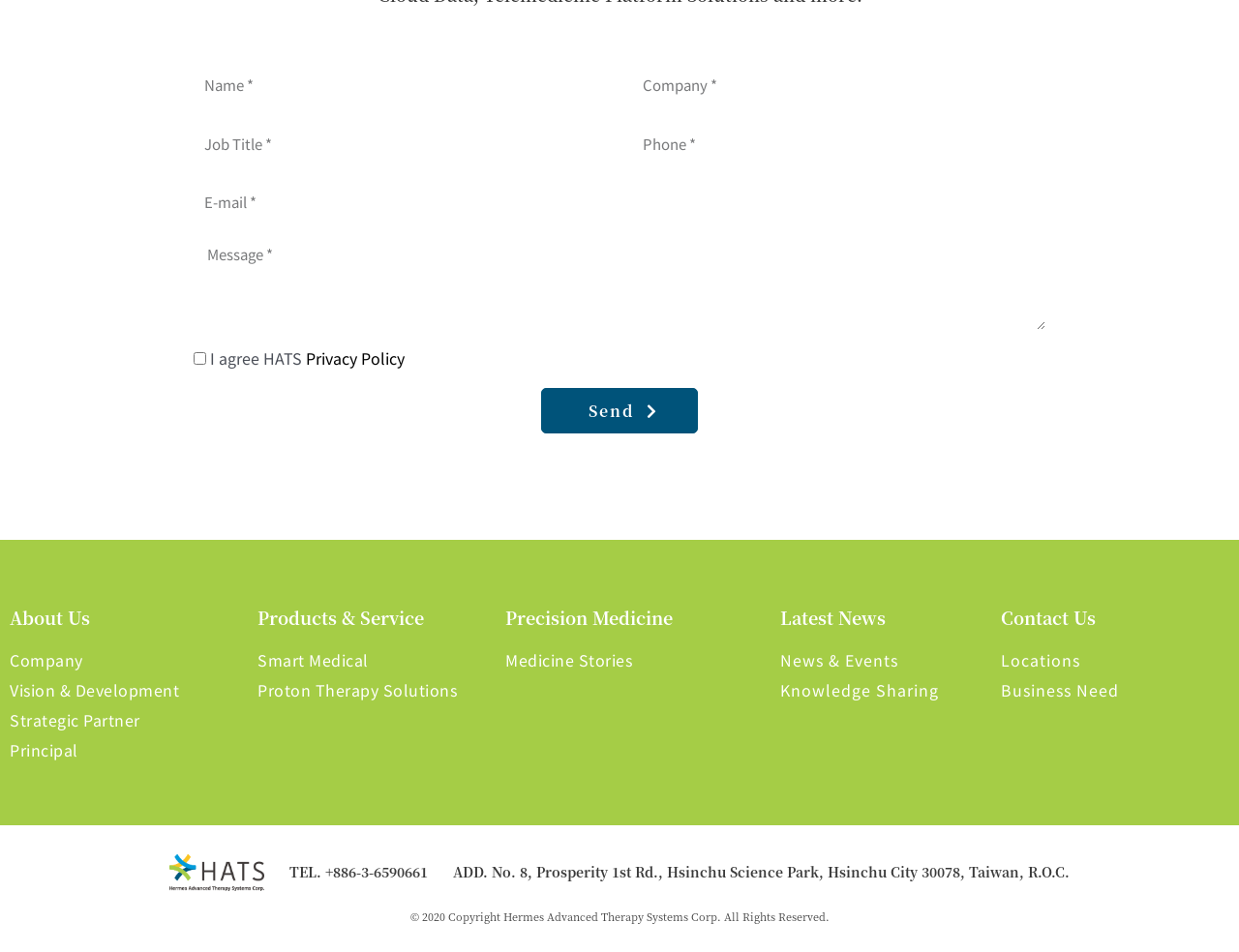Find the bounding box coordinates of the element's region that should be clicked in order to follow the given instruction: "Click the Send button". The coordinates should consist of four float numbers between 0 and 1, i.e., [left, top, right, bottom].

[0.437, 0.407, 0.563, 0.455]